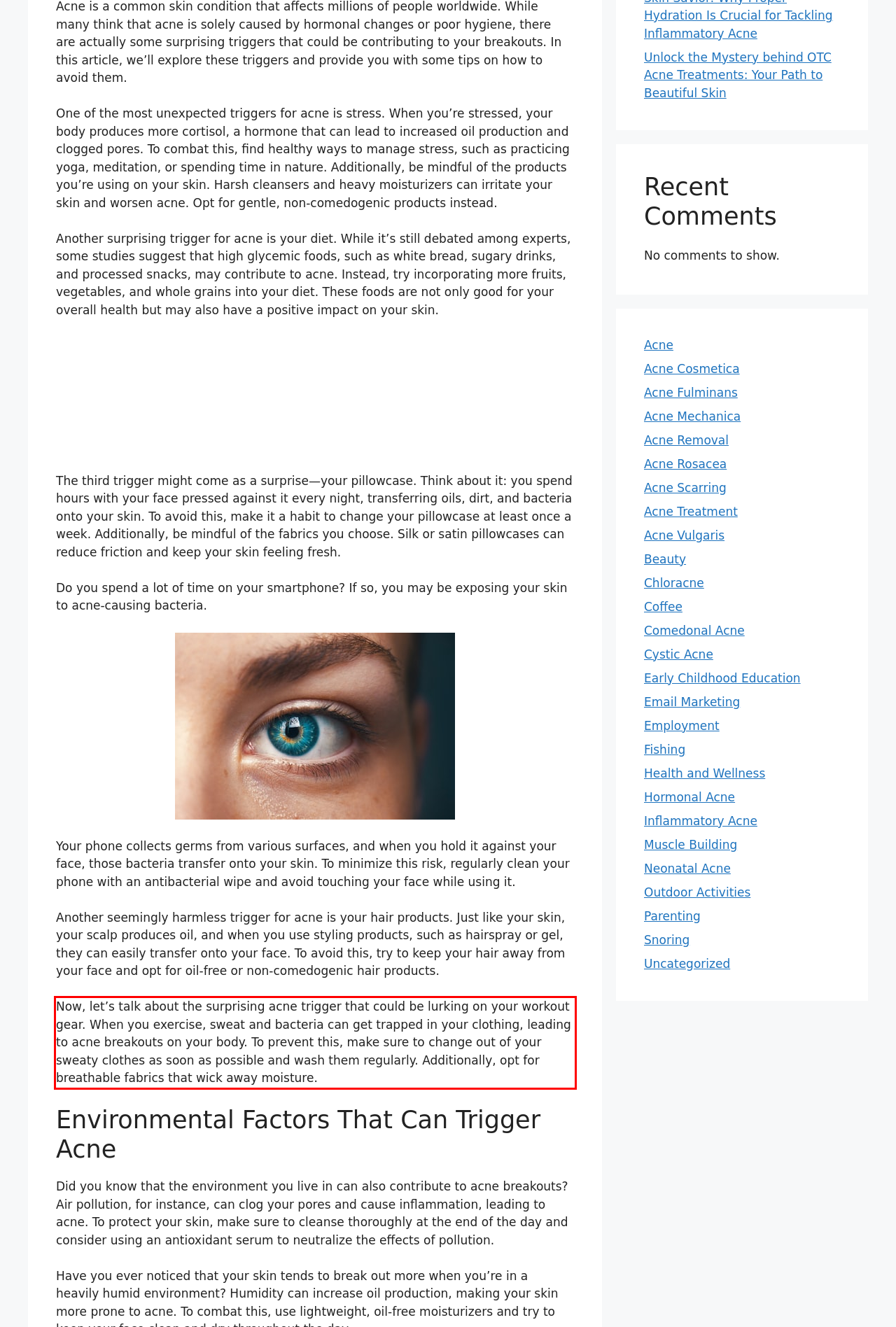Using the provided webpage screenshot, identify and read the text within the red rectangle bounding box.

Now, let’s talk about the surprising acne trigger that could be lurking on your workout gear.​ When you exercise, sweat and bacteria can get trapped in your clothing, leading to acne breakouts on your body.​ To prevent this, make sure to change out of your sweaty clothes as soon as possible and wash them regularly.​ Additionally, opt for breathable fabrics that wick away moisture.​